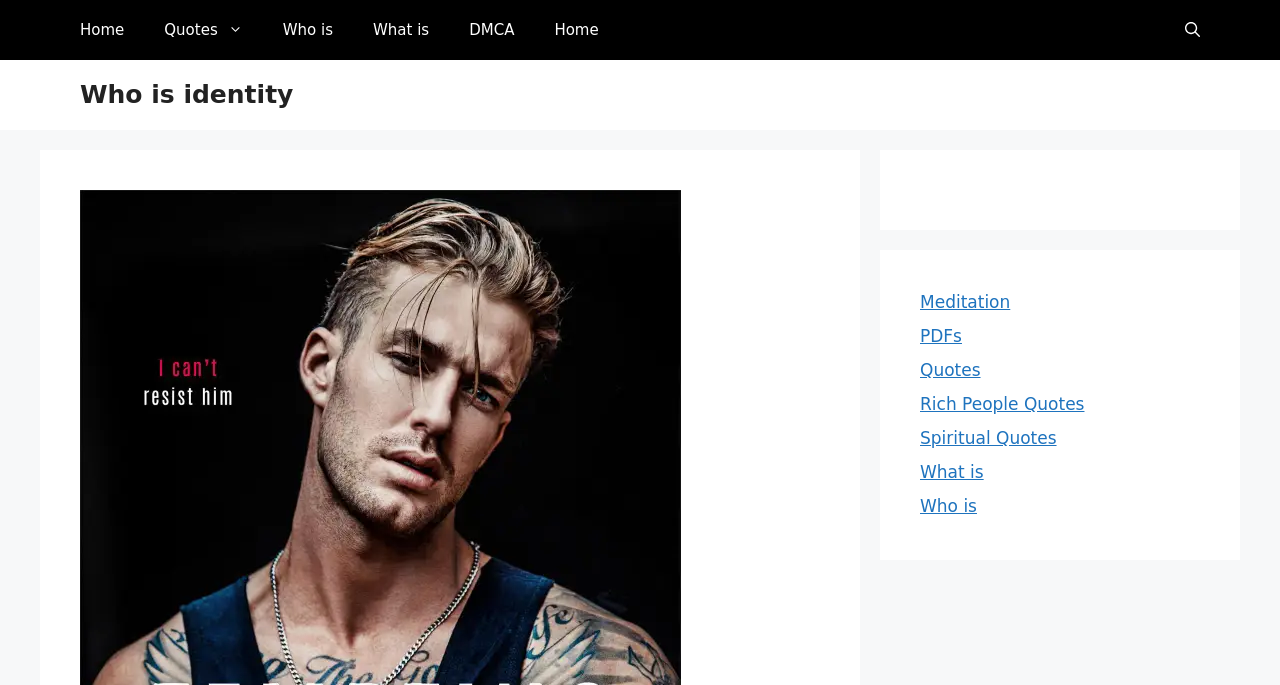Pinpoint the bounding box coordinates of the element you need to click to execute the following instruction: "Download the article". The bounding box should be represented by four float numbers between 0 and 1, in the format [left, top, right, bottom].

None